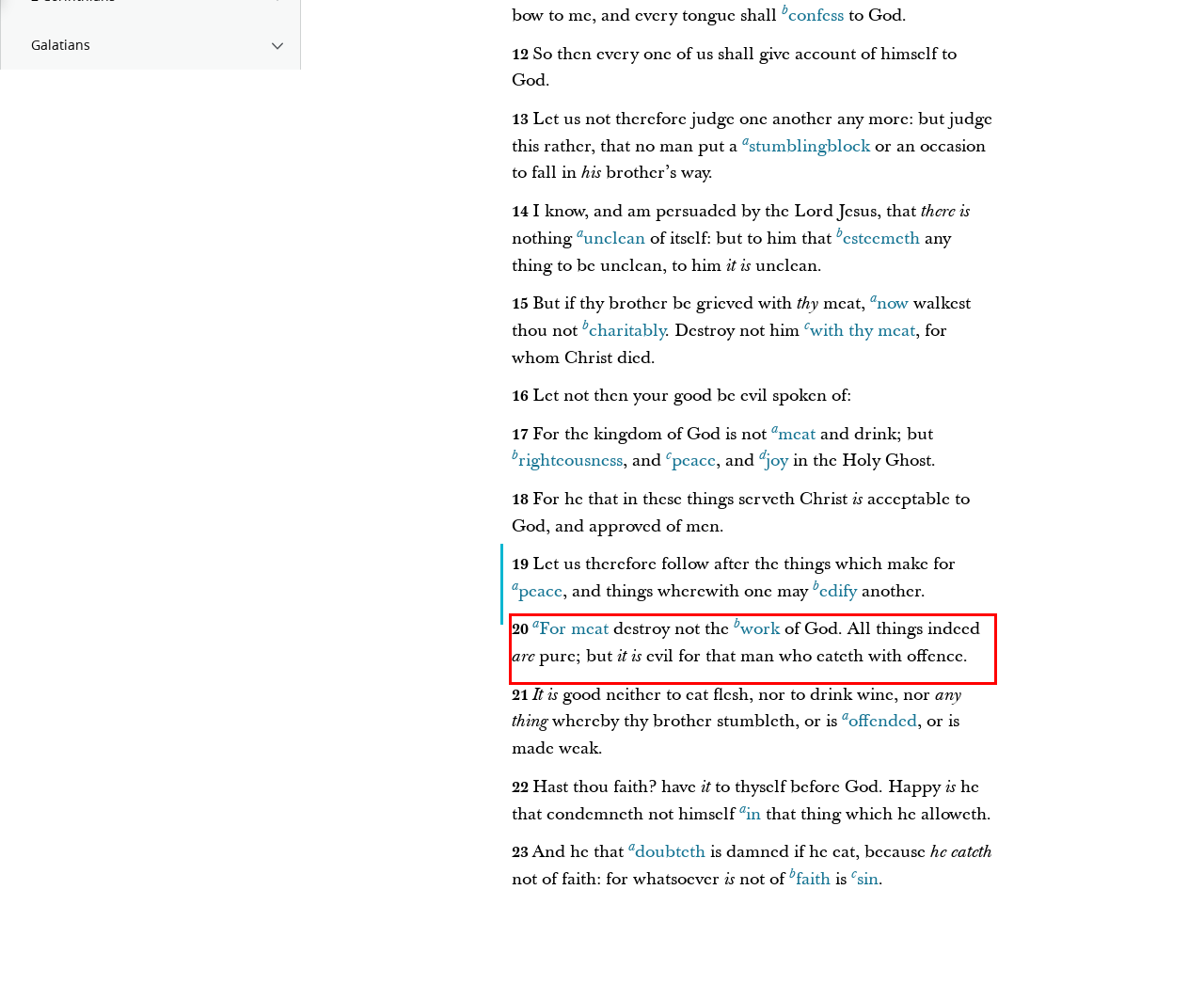Please extract the text content within the red bounding box on the webpage screenshot using OCR.

20 For meat destroy not the work of God. All things indeed are pure; but it is evil for that man who eateth with offence.